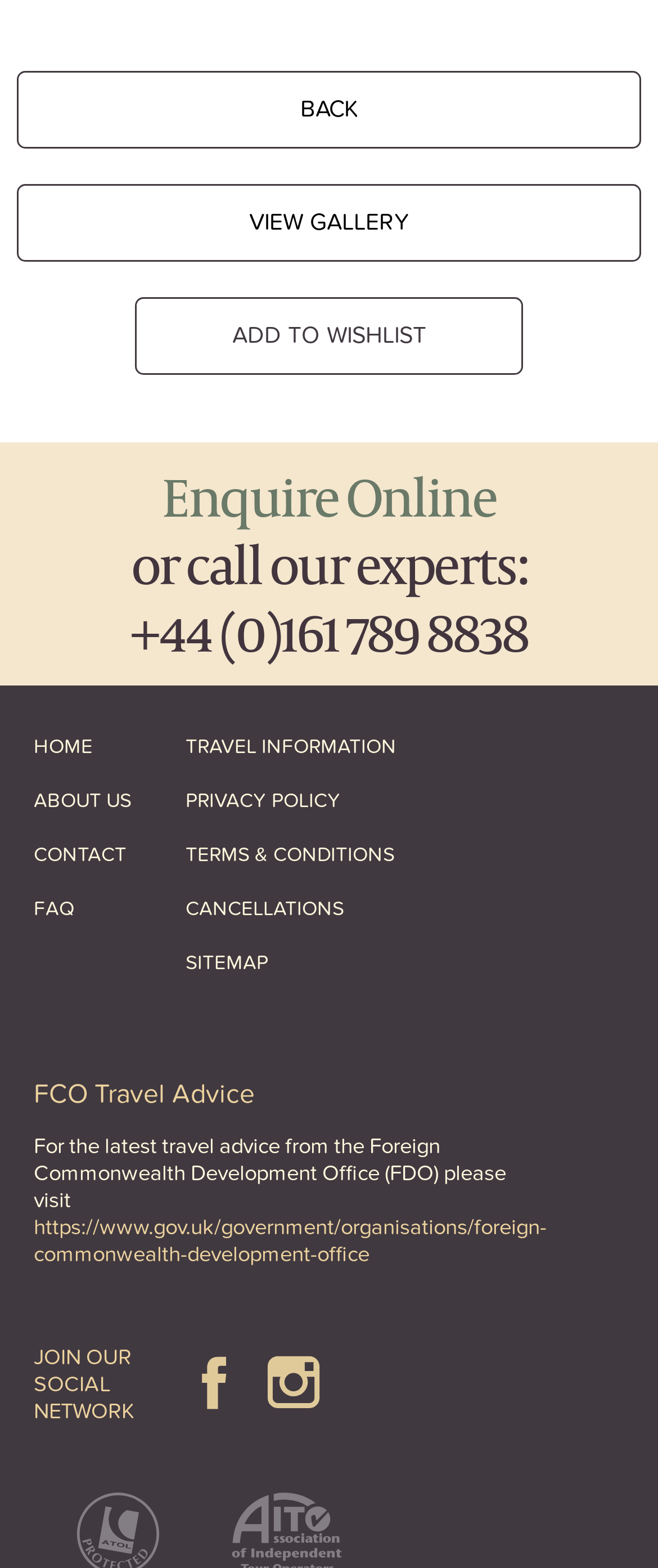What is the organization providing travel advice?
Refer to the image and provide a one-word or short phrase answer.

Foreign Commonwealth Development Office